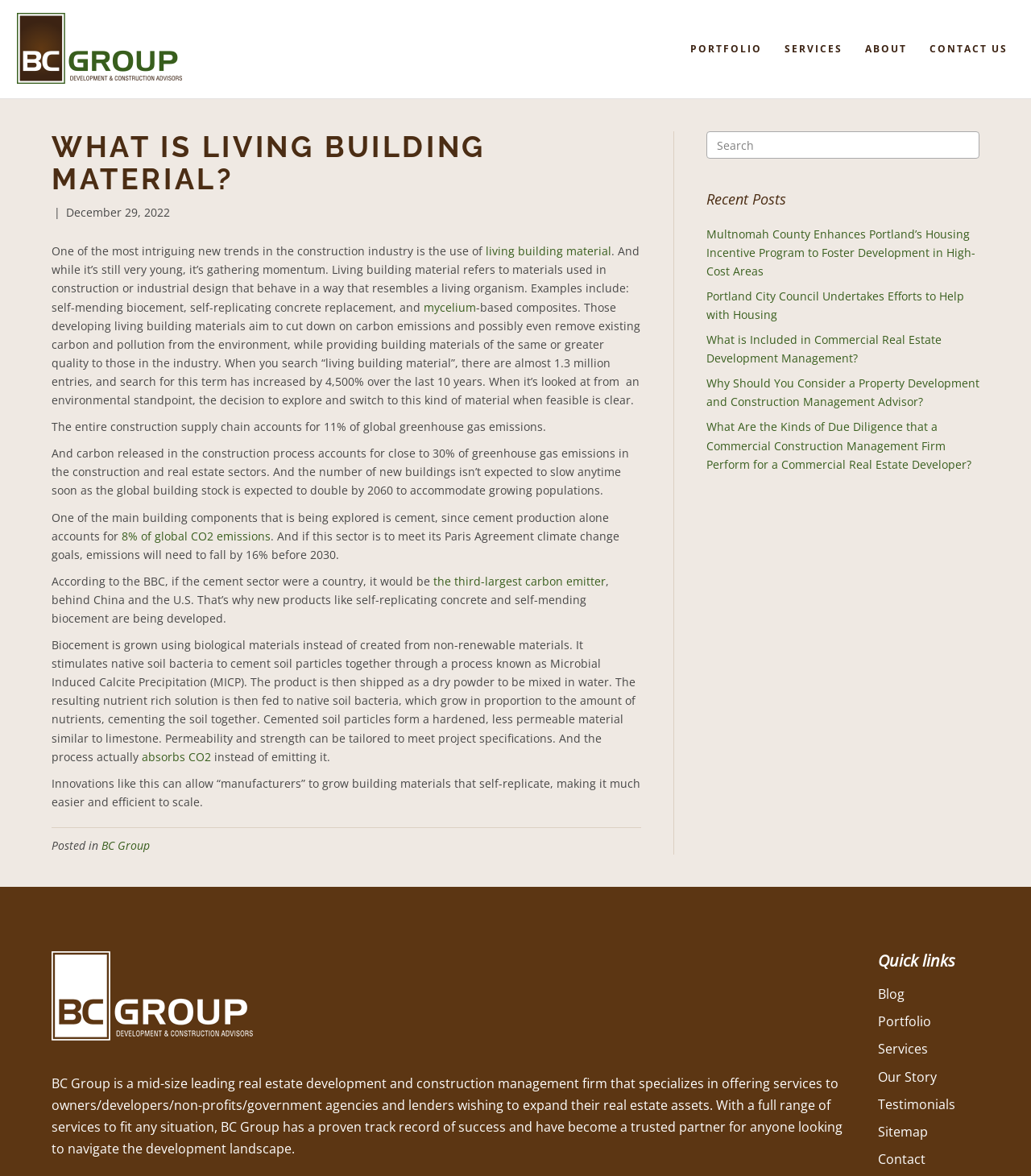Locate the UI element that matches the description input value="Search" name="s" value="Search" in the webpage screenshot. Return the bounding box coordinates in the format (top-left x, top-left y, bottom-right x, bottom-right y), with values ranging from 0 to 1.

[0.685, 0.112, 0.95, 0.135]